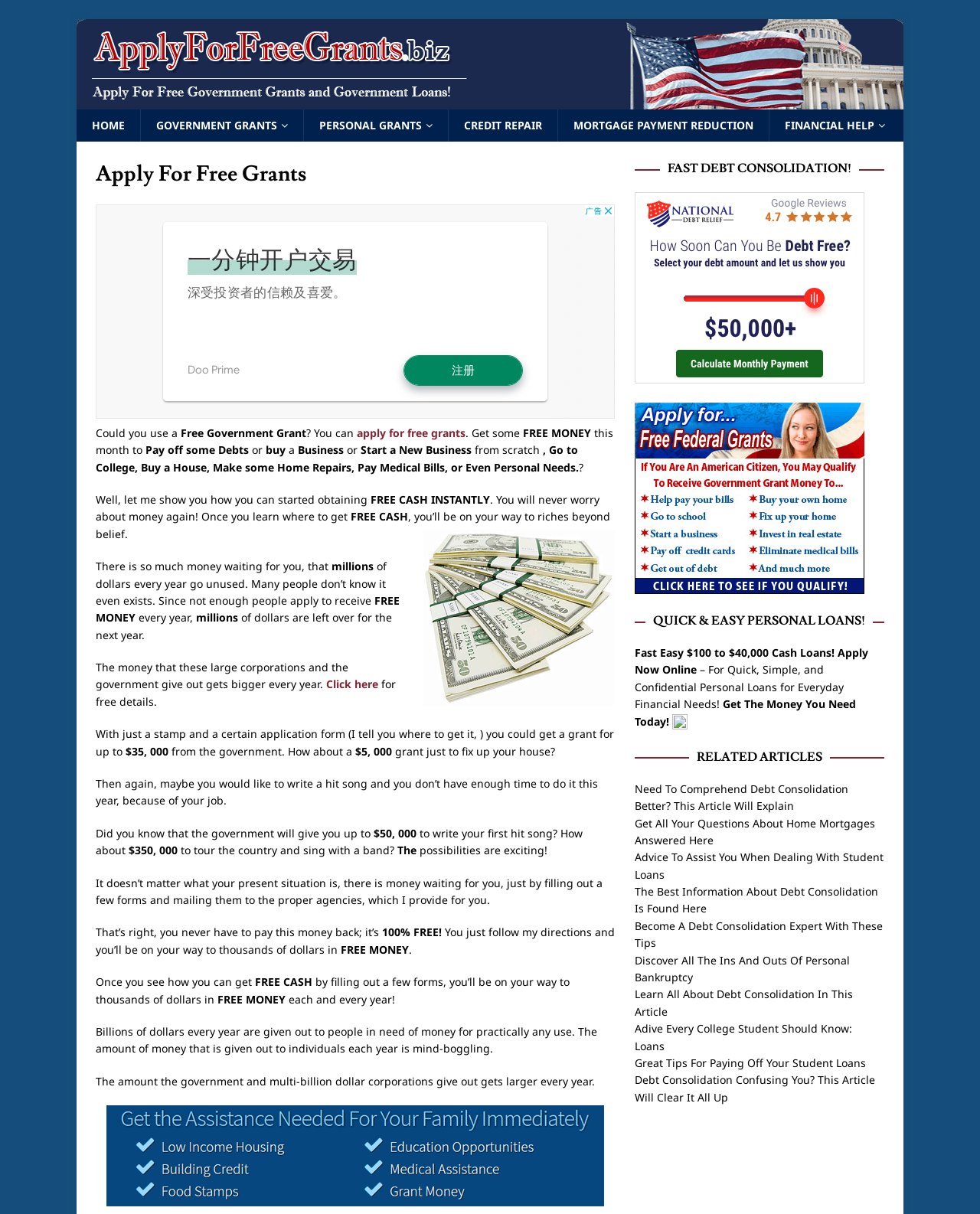Please identify the bounding box coordinates of the element that needs to be clicked to perform the following instruction: "Click on 'Debt Relief'".

[0.647, 0.303, 0.882, 0.314]